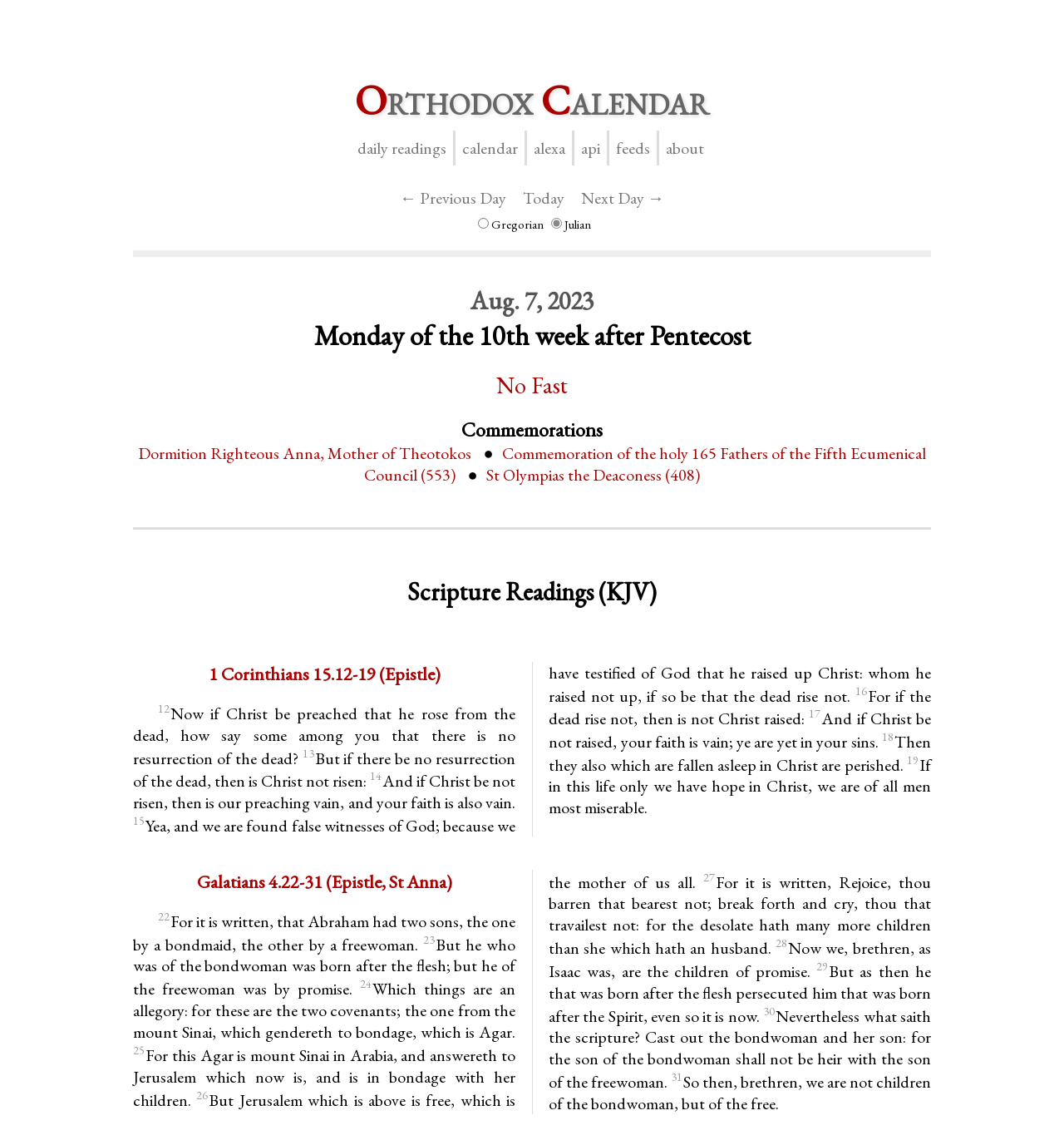What is the Epistle reading for today?
Provide a comprehensive and detailed answer to the question.

The Epistle reading for today is mentioned in the 'Scripture Readings (KJV)' section, and it is specified as 1 Corinthians 15.12-19.